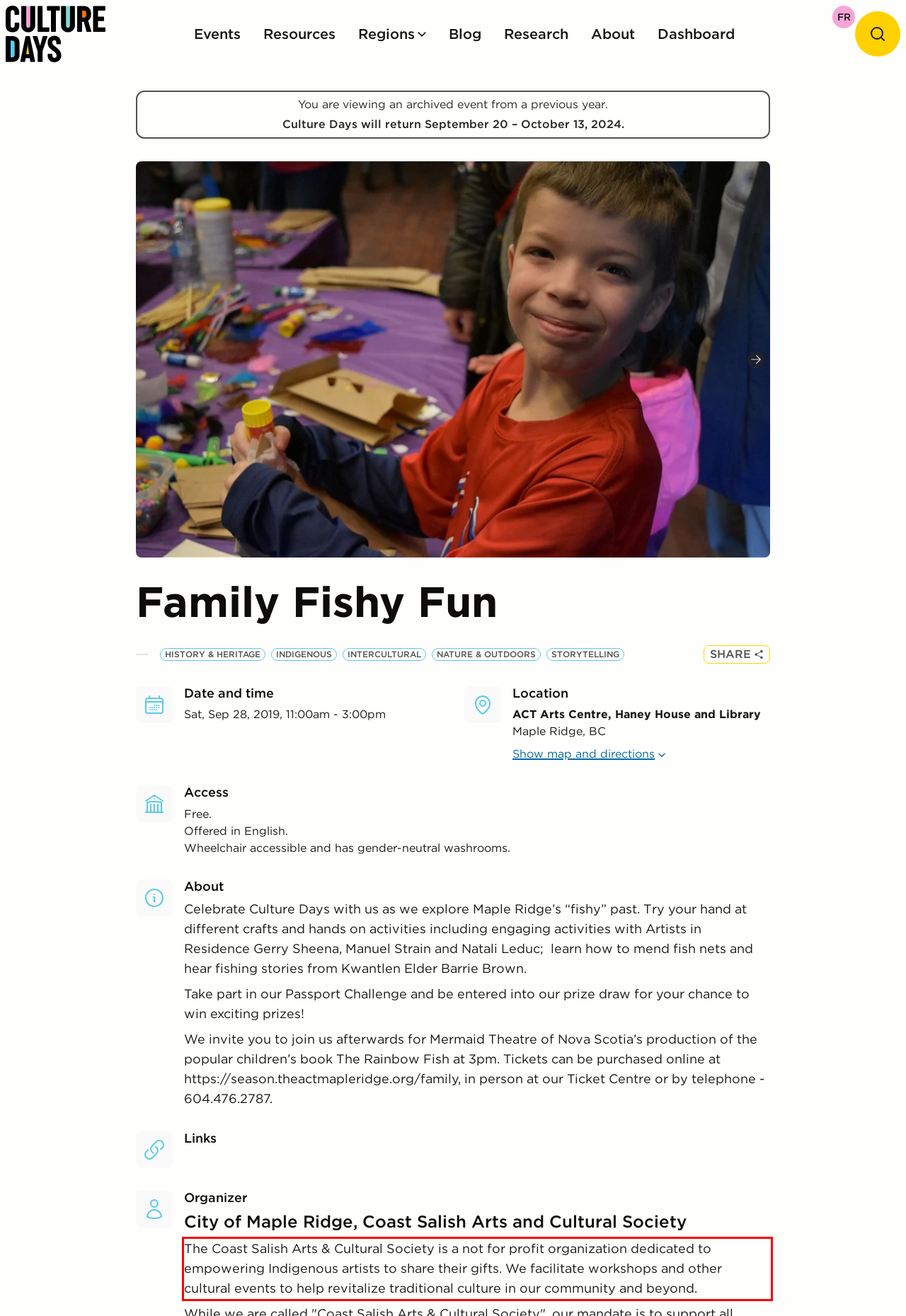Please examine the webpage screenshot and extract the text within the red bounding box using OCR.

The Coast Salish Arts & Cultural Society is a not for profit organization dedicated to empowering Indigenous artists to share their gifts. We facilitate workshops and other cultural events to help revitalize traditional culture in our community and beyond.